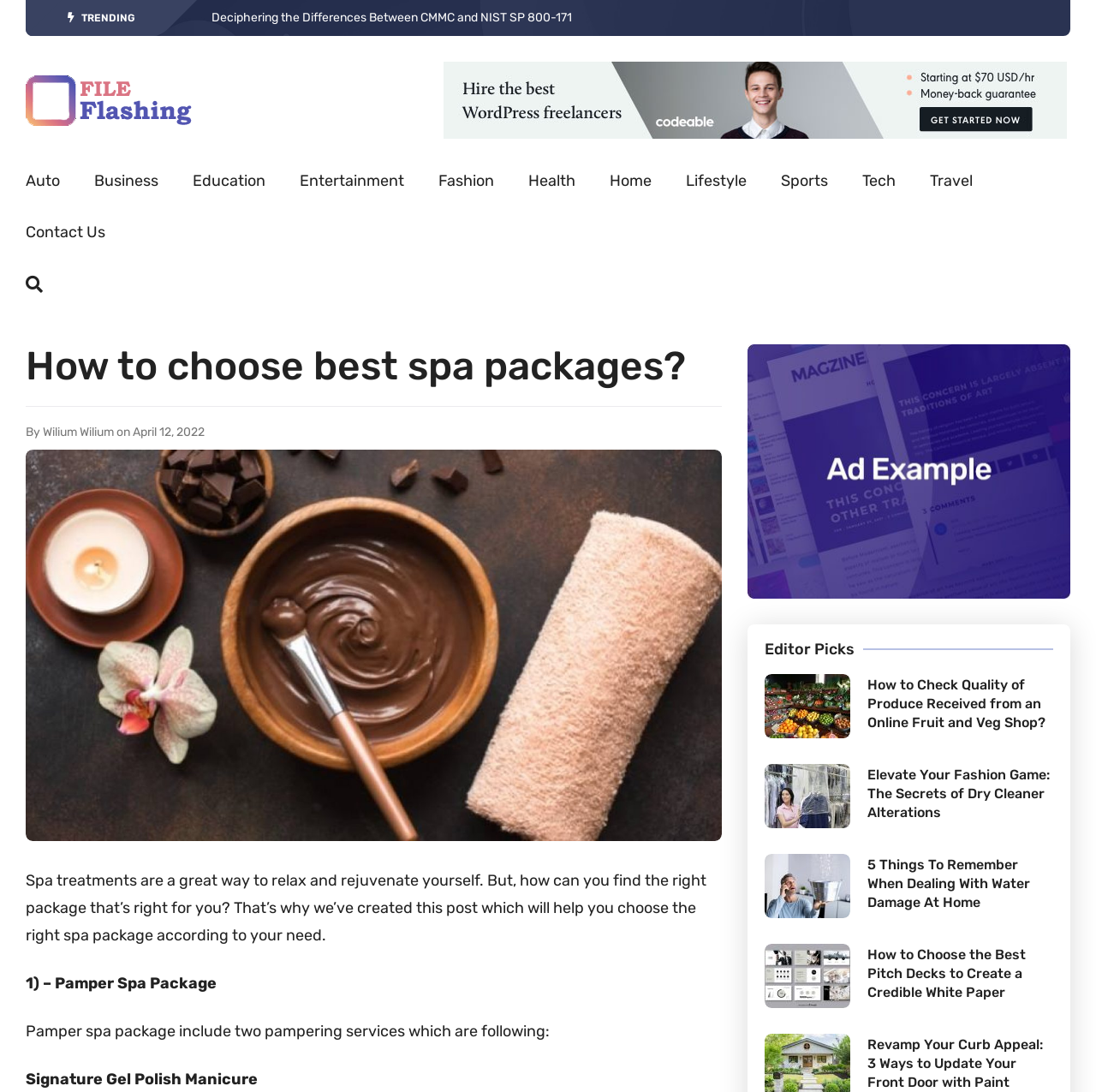Your task is to find and give the main heading text of the webpage.

How to choose best spa packages?